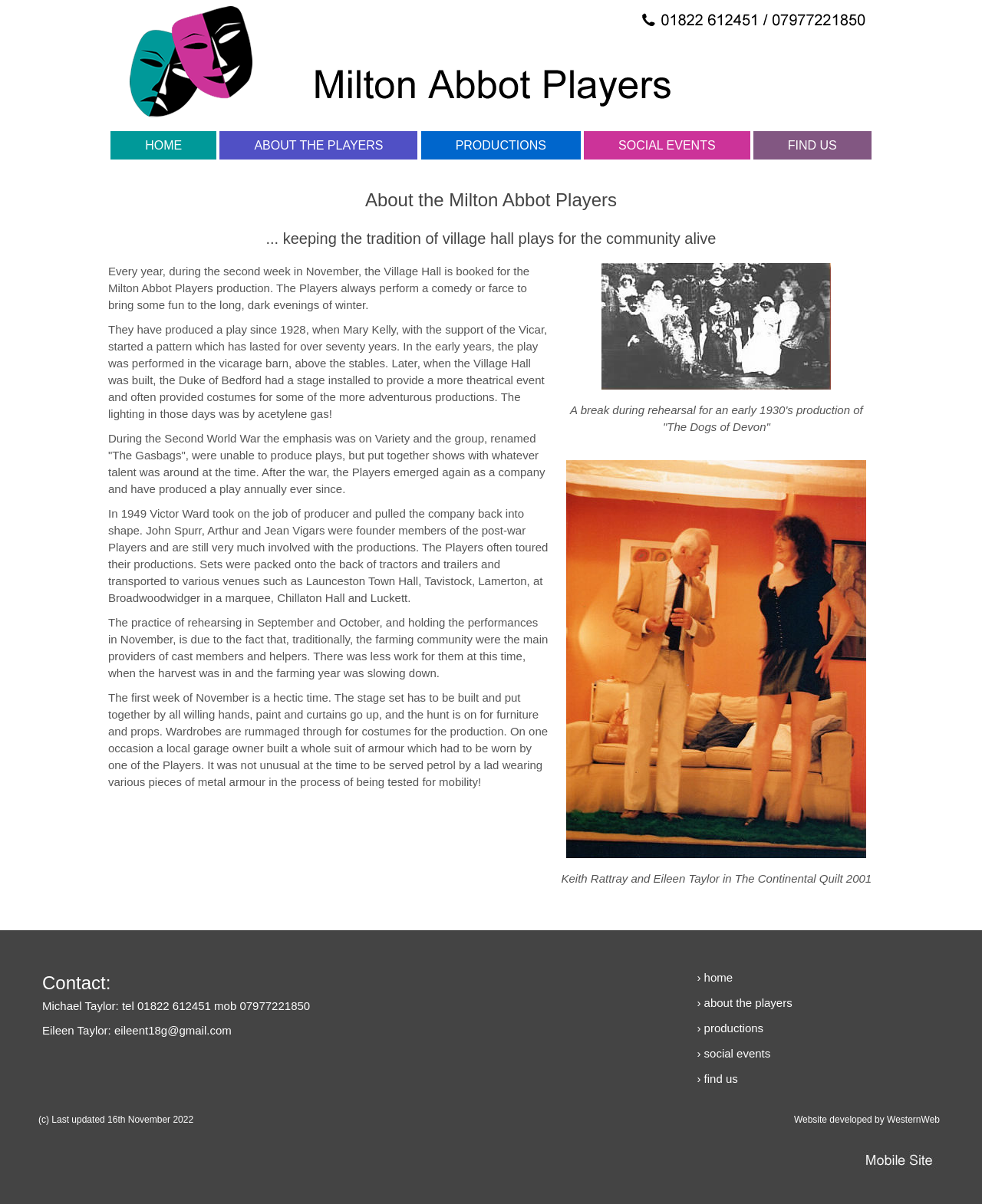Please locate the UI element described by "eileent18g@gmail.com" and provide its bounding box coordinates.

[0.116, 0.85, 0.236, 0.861]